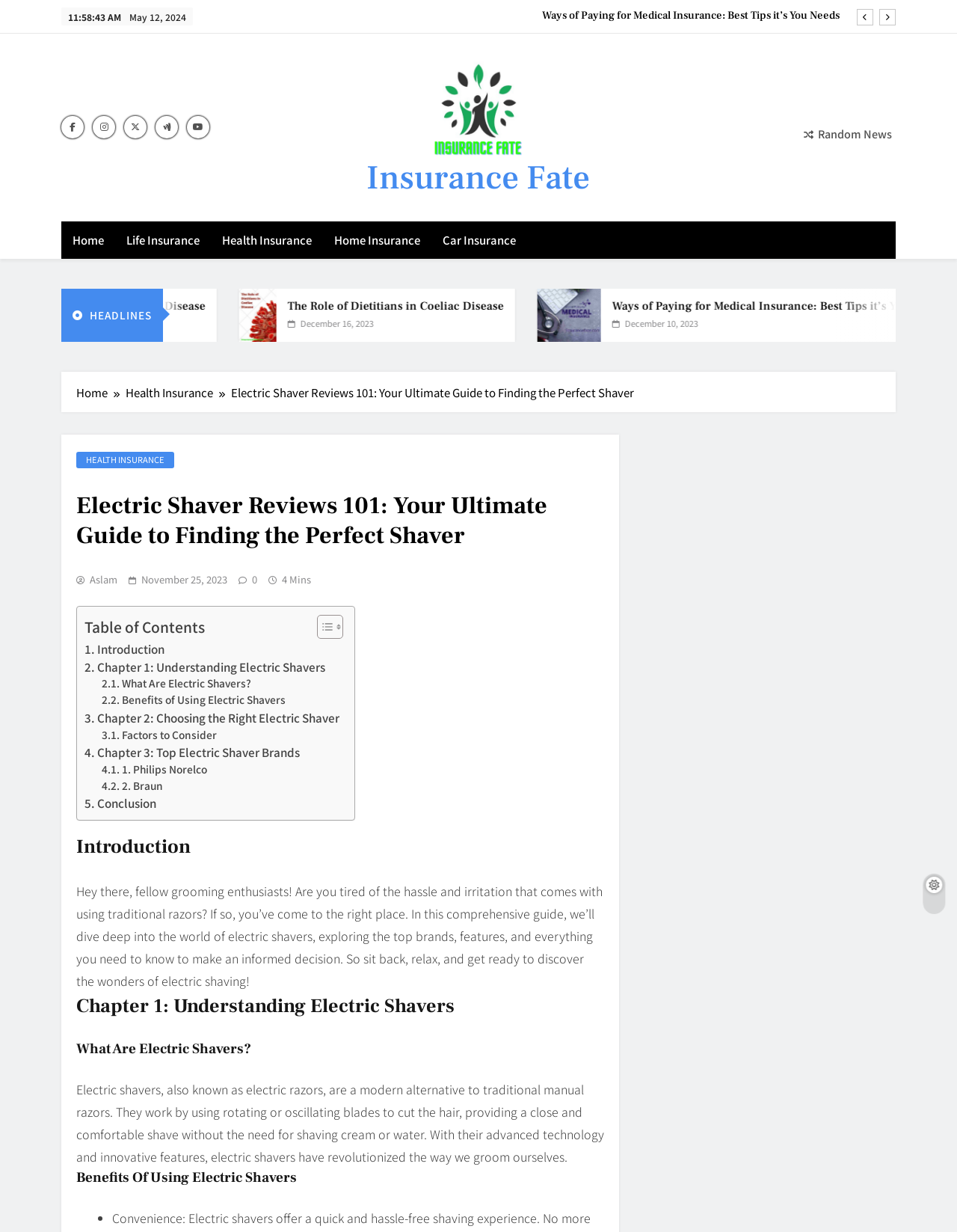Provide the bounding box coordinates of the HTML element described by the text: "What Are Electric Shavers?".

[0.106, 0.549, 0.262, 0.562]